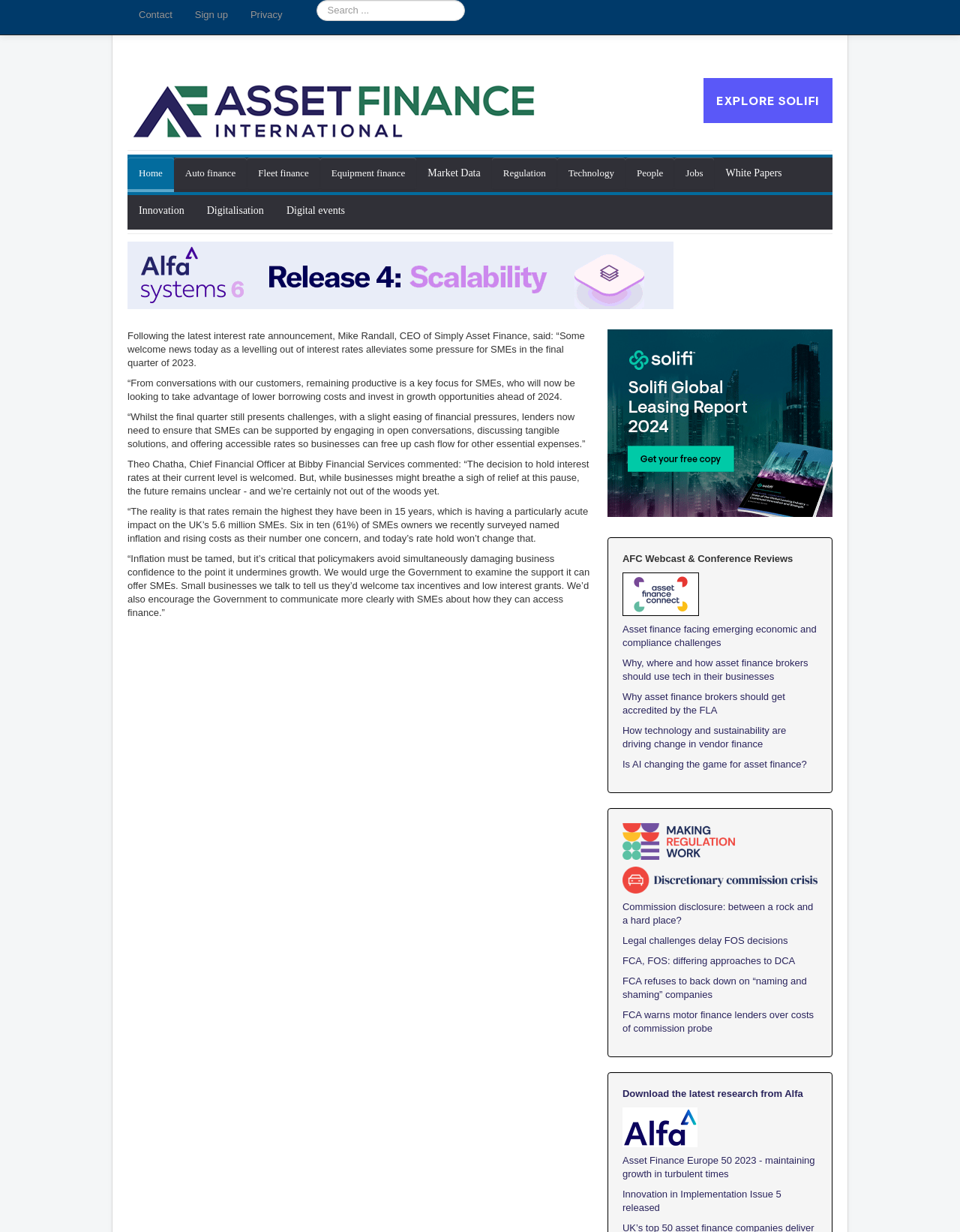Please identify the bounding box coordinates of the element's region that I should click in order to complete the following instruction: "Go to Home page". The bounding box coordinates consist of four float numbers between 0 and 1, i.e., [left, top, right, bottom].

[0.133, 0.128, 0.181, 0.153]